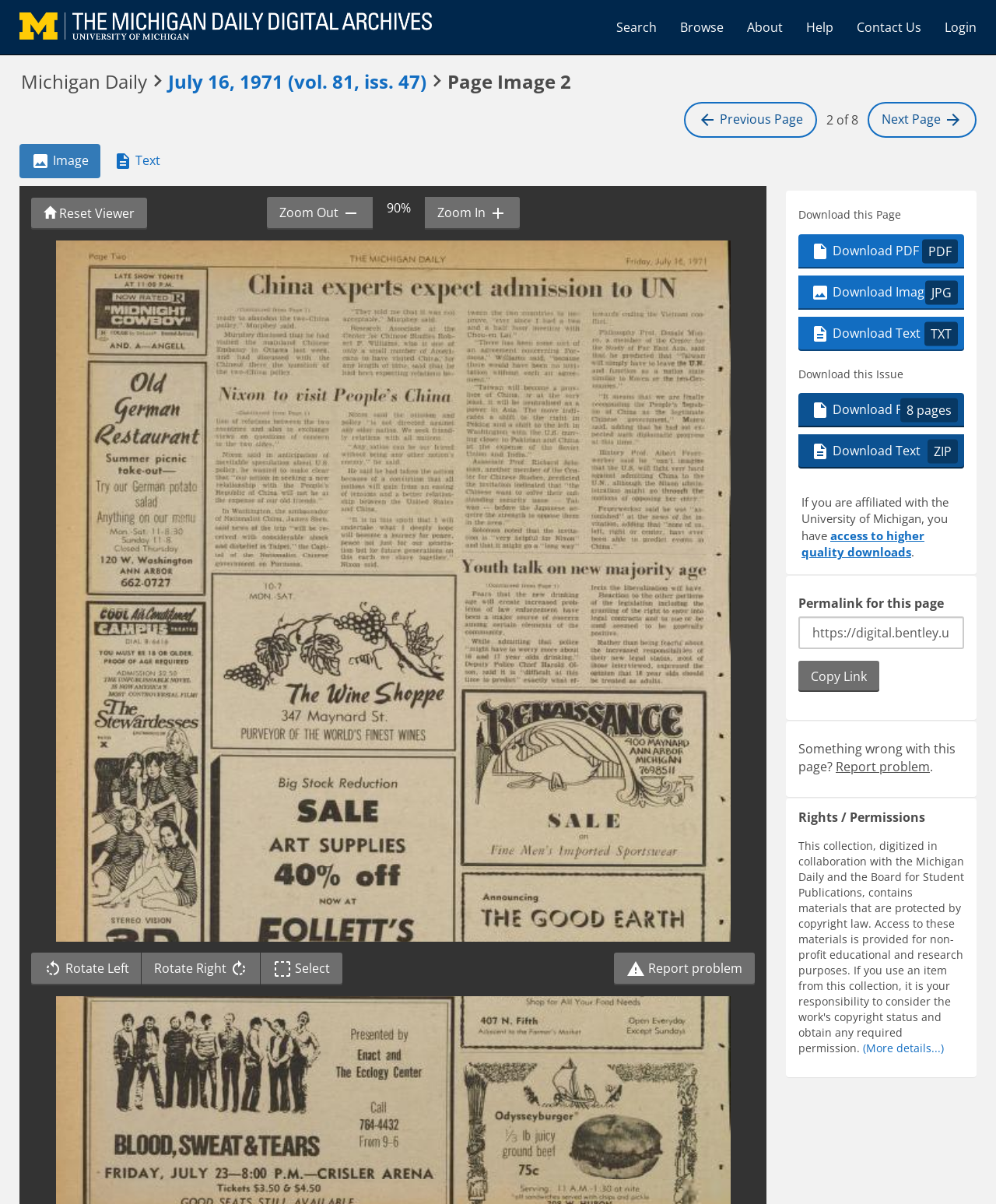Determine the bounding box coordinates of the clickable region to follow the instruction: "Call the company".

None